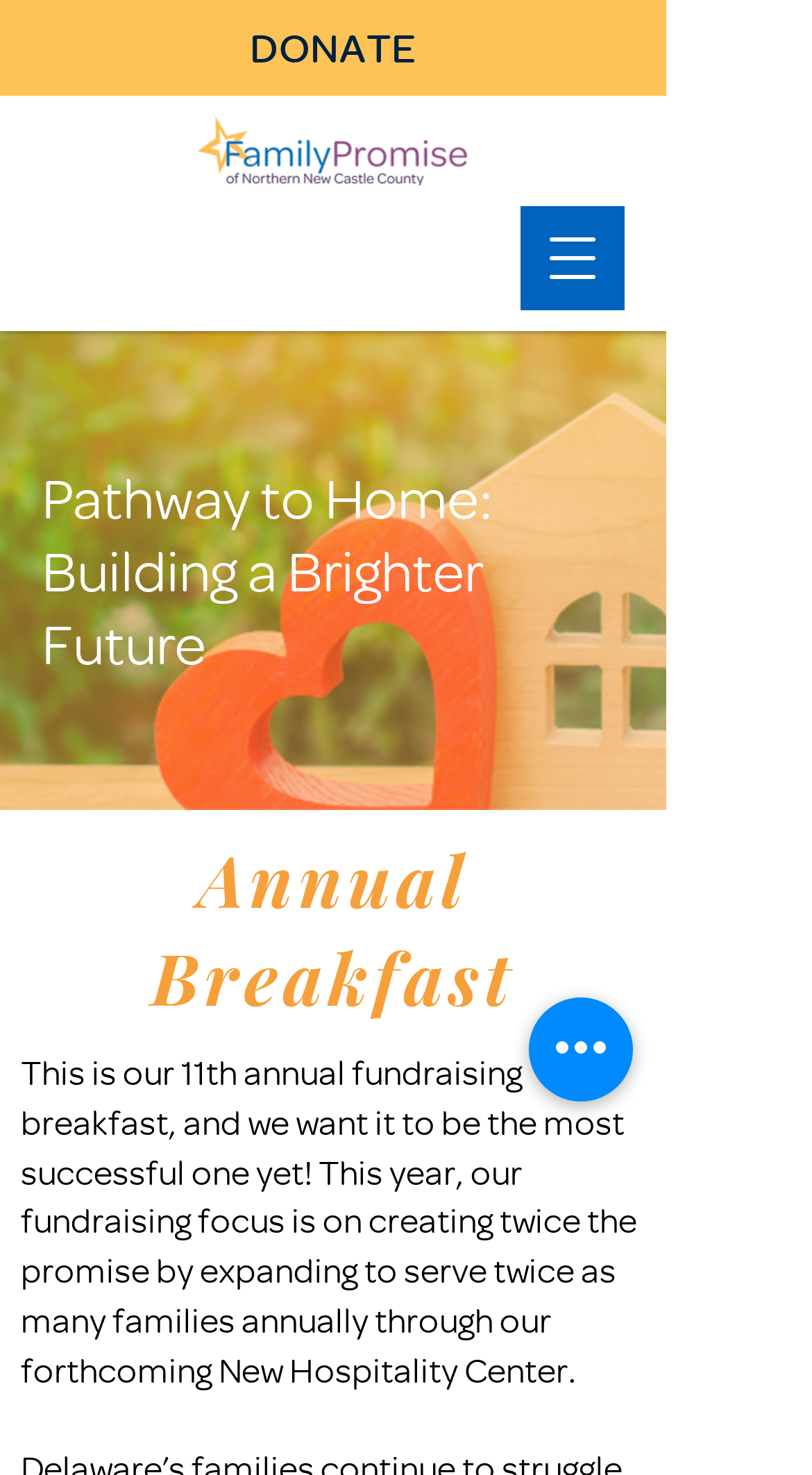What is the theme of the event? Please answer the question using a single word or phrase based on the image.

Pathway to Home